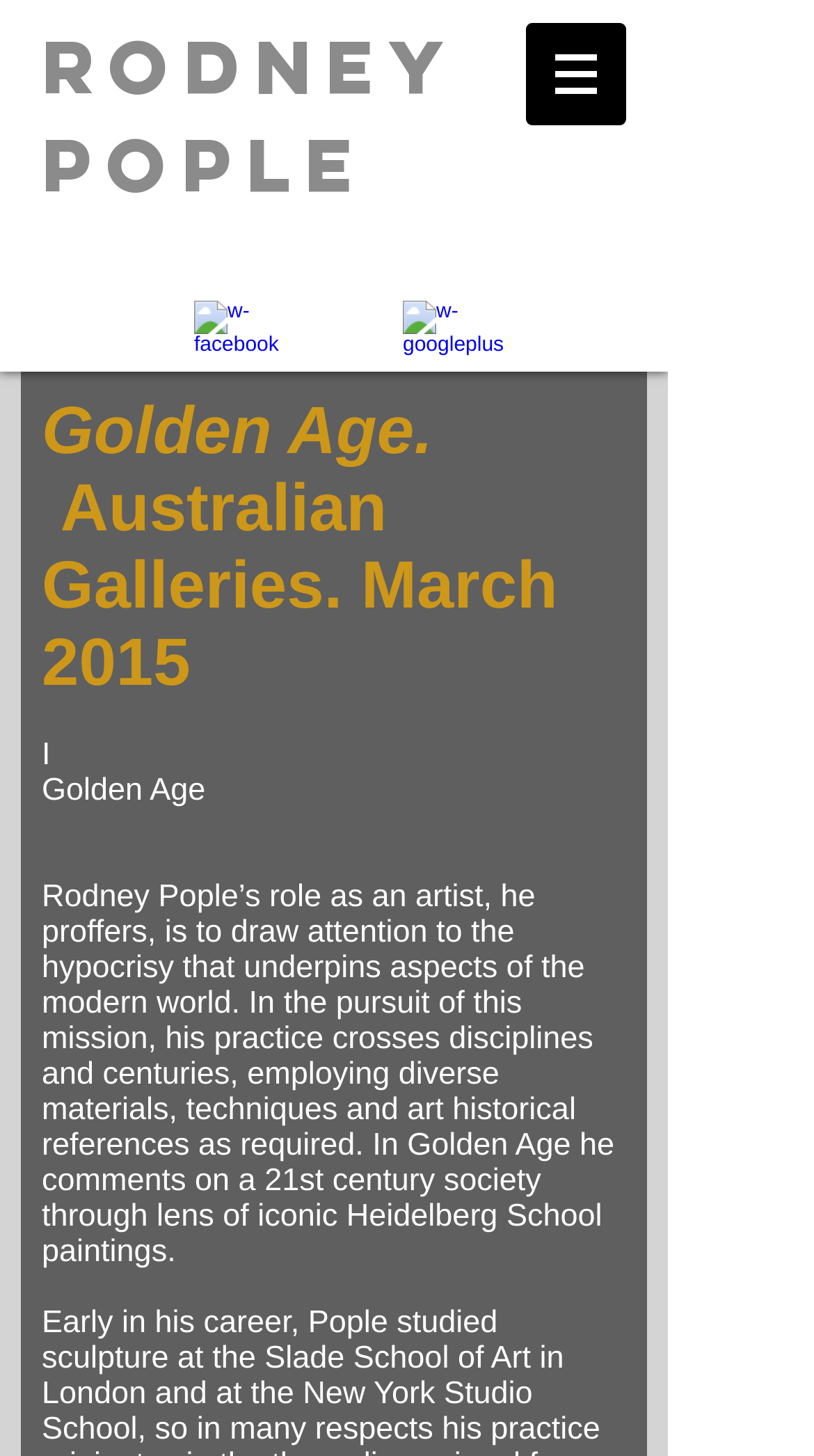What is the location of the exhibition?
Based on the image, respond with a single word or phrase.

Australian Galleries